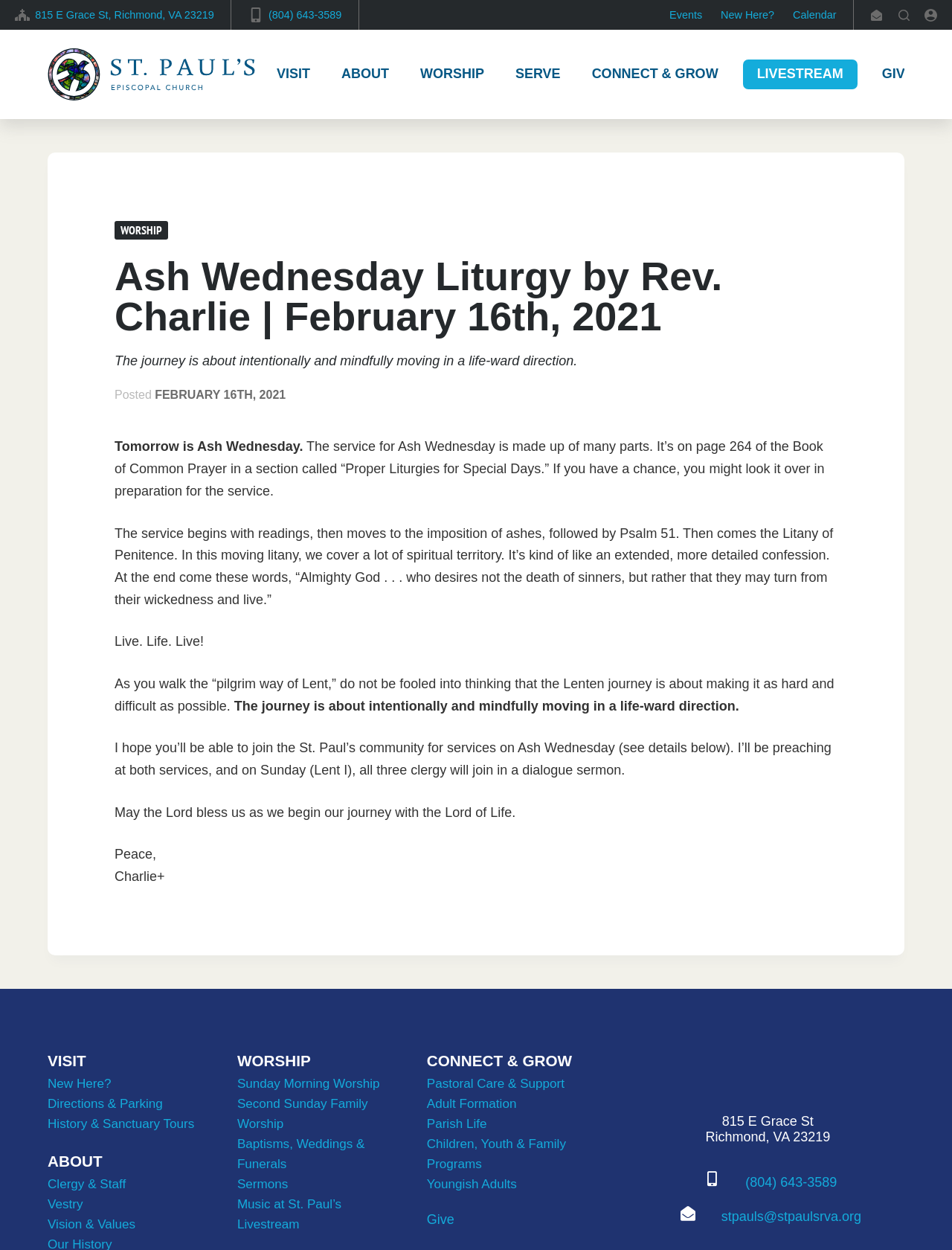Determine the bounding box coordinates of the clickable element necessary to fulfill the instruction: "Read more about 'WORSHIP'". Provide the coordinates as four float numbers within the 0 to 1 range, i.e., [left, top, right, bottom].

[0.12, 0.177, 0.177, 0.192]